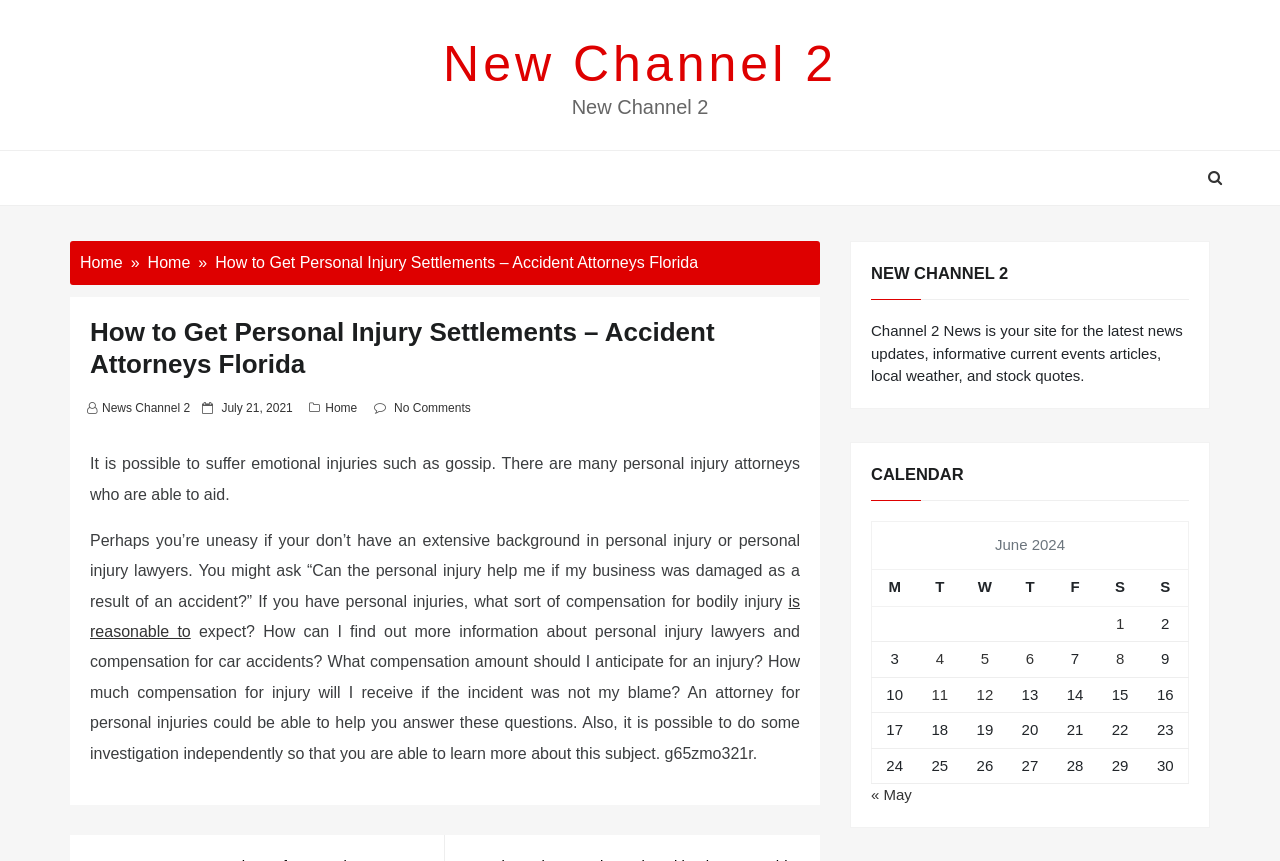Please give a one-word or short phrase response to the following question: 
What is the date of the post 'How to Get Personal Injury Settlements – Accident Attorneys Florida'?

July 21, 2021